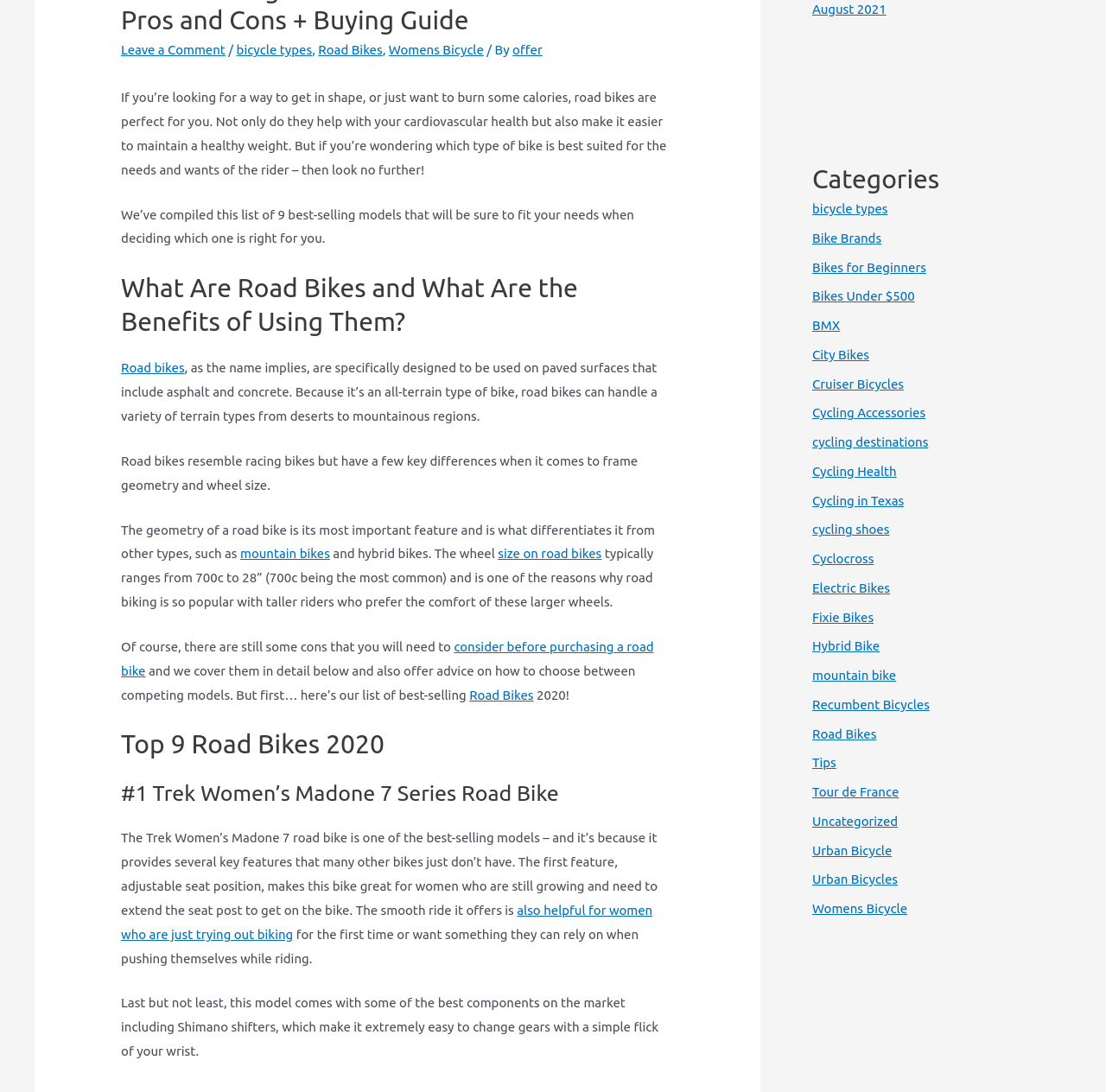Identify the bounding box coordinates of the clickable section necessary to follow the following instruction: "Learn about 'What Are Road Bikes and What Are the Benefits of Using Them?'". The coordinates should be presented as four float numbers from 0 to 1, i.e., [left, top, right, bottom].

[0.109, 0.249, 0.609, 0.31]